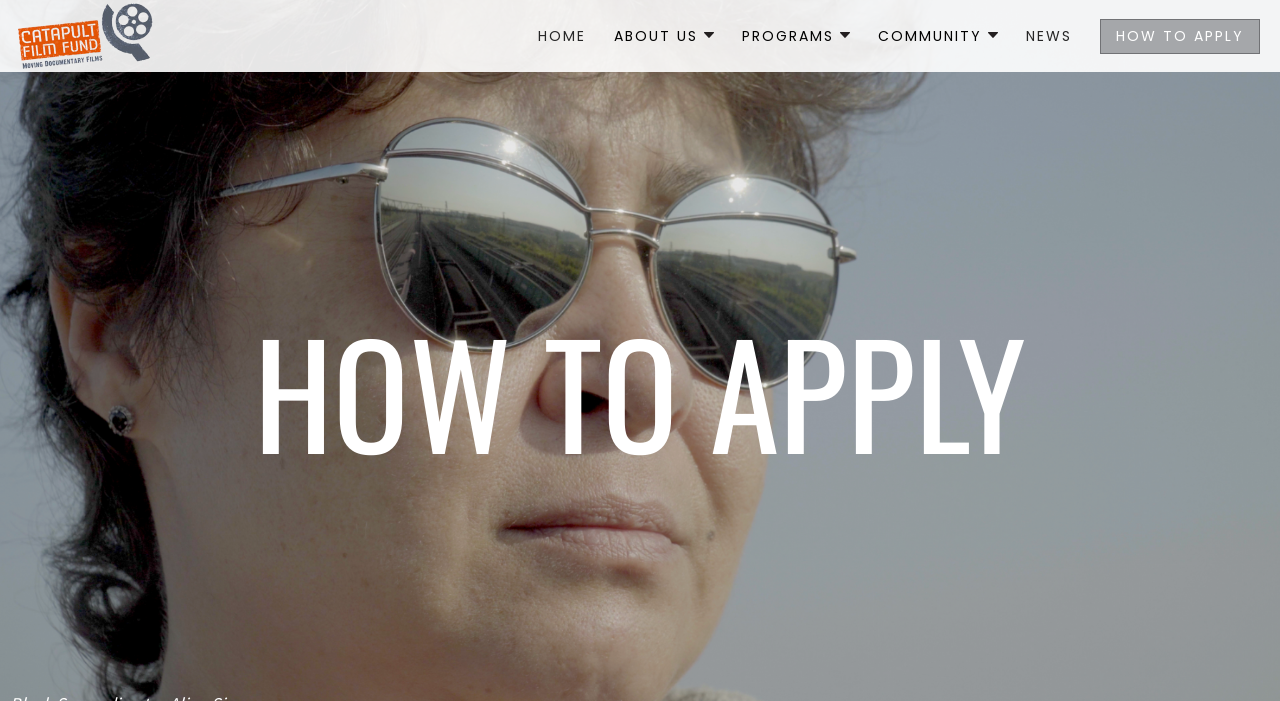Can you find the bounding box coordinates for the element to click on to achieve the instruction: "go to Catapult Film Fund homepage"?

[0.012, 0.004, 0.12, 0.098]